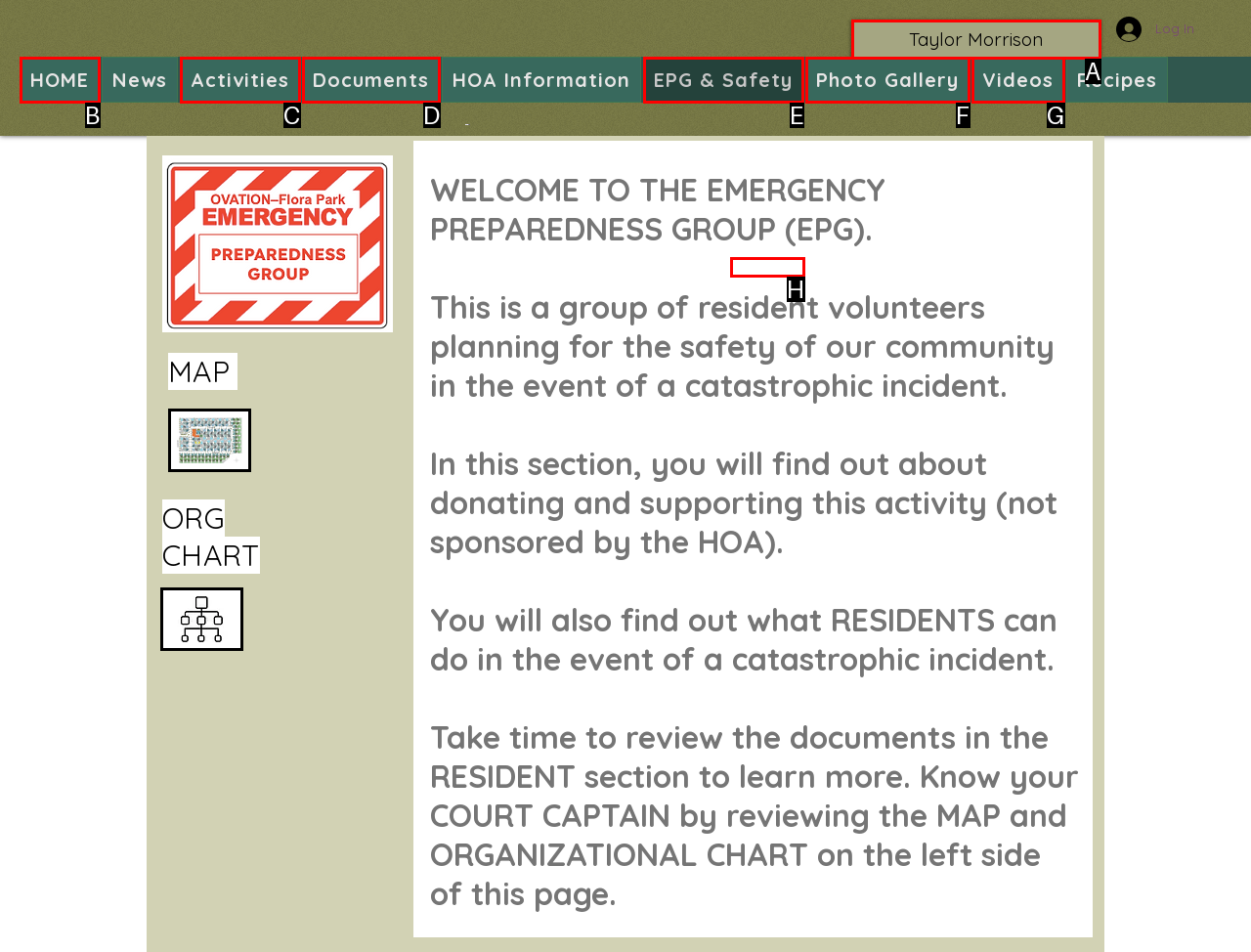Determine which UI element matches this description: EPG & Safety
Reply with the appropriate option's letter.

E